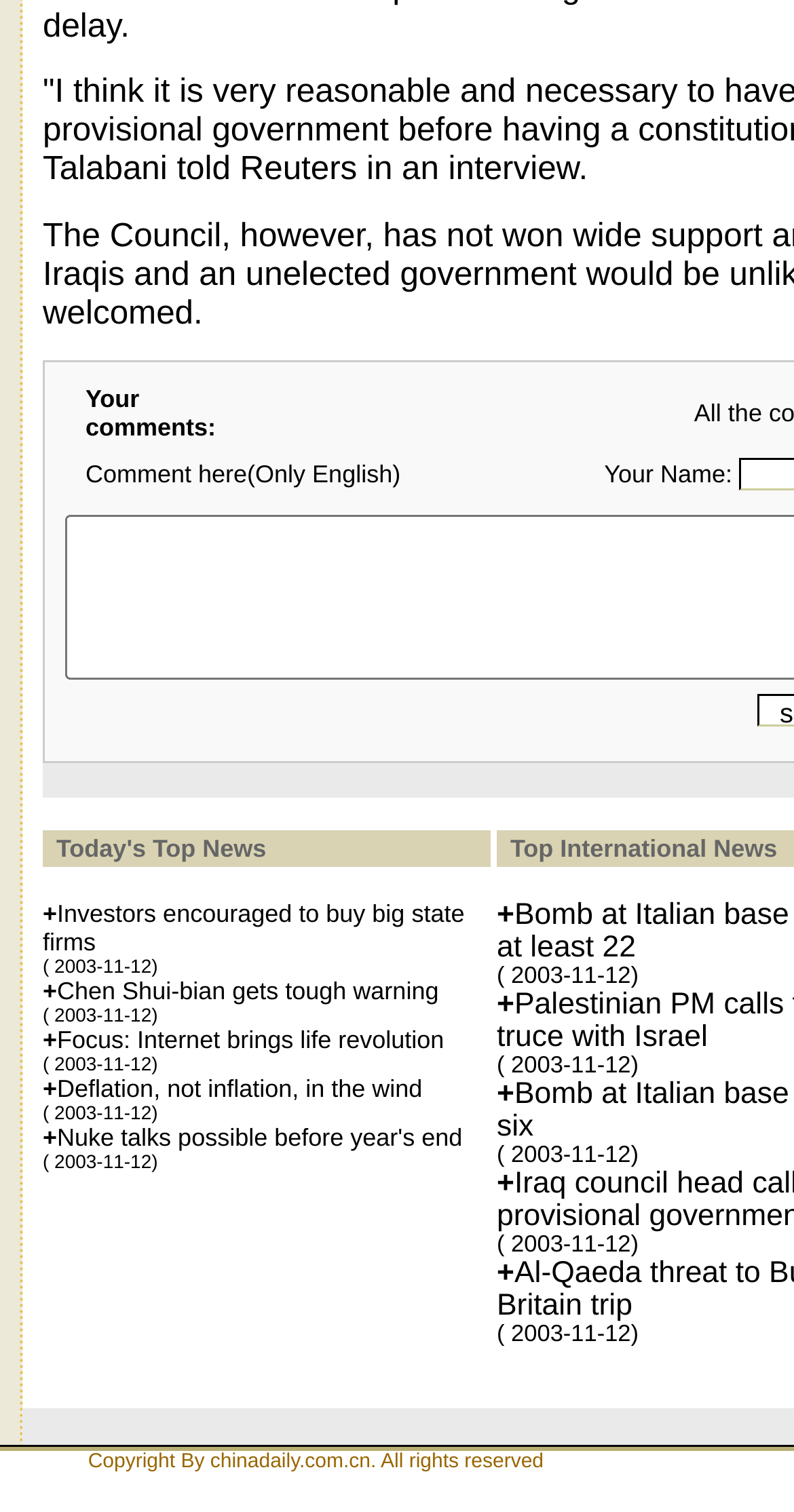Are there any images on the webpage?
Please respond to the question with a detailed and well-explained answer.

I found multiple image elements scattered throughout the webpage, such as the image element with the bounding box coordinates [0.618, 0.538, 0.621, 0.539], indicating that there are images on the webpage.